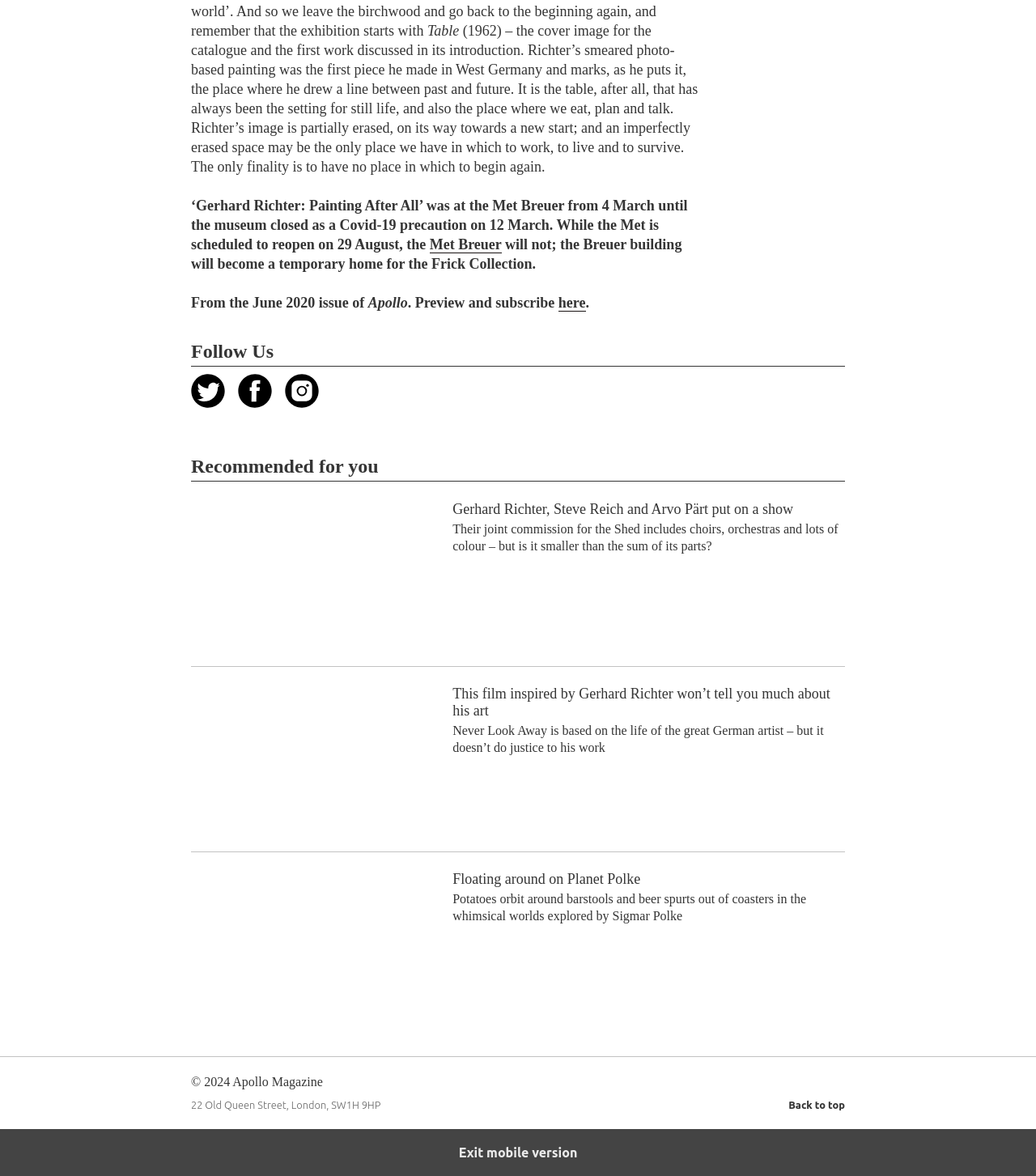Please give a one-word or short phrase response to the following question: 
What is the title of the first artwork discussed in the introduction?

Table